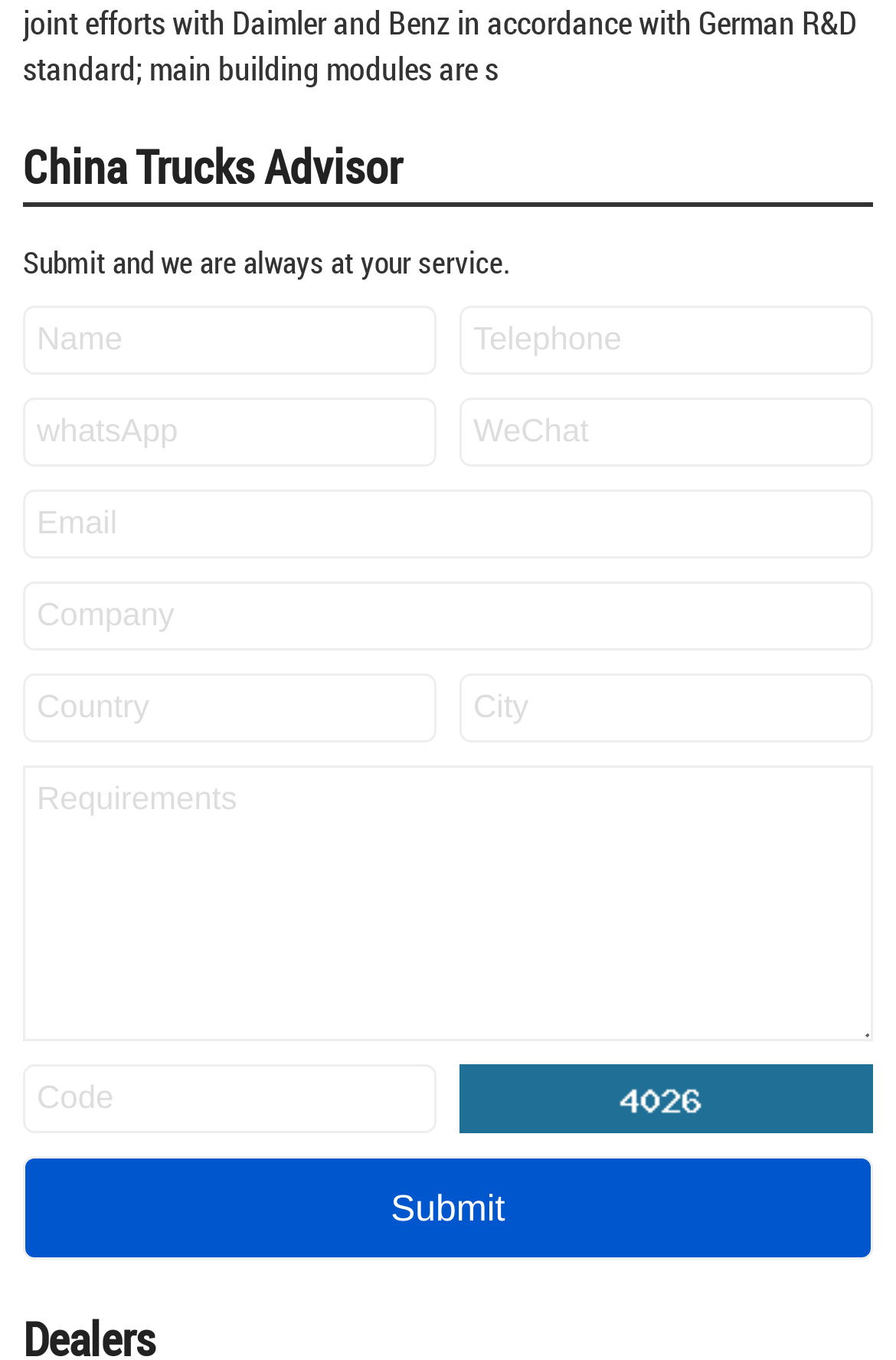Could you indicate the bounding box coordinates of the region to click in order to complete this instruction: "Click on Biceps Cable Curls".

None